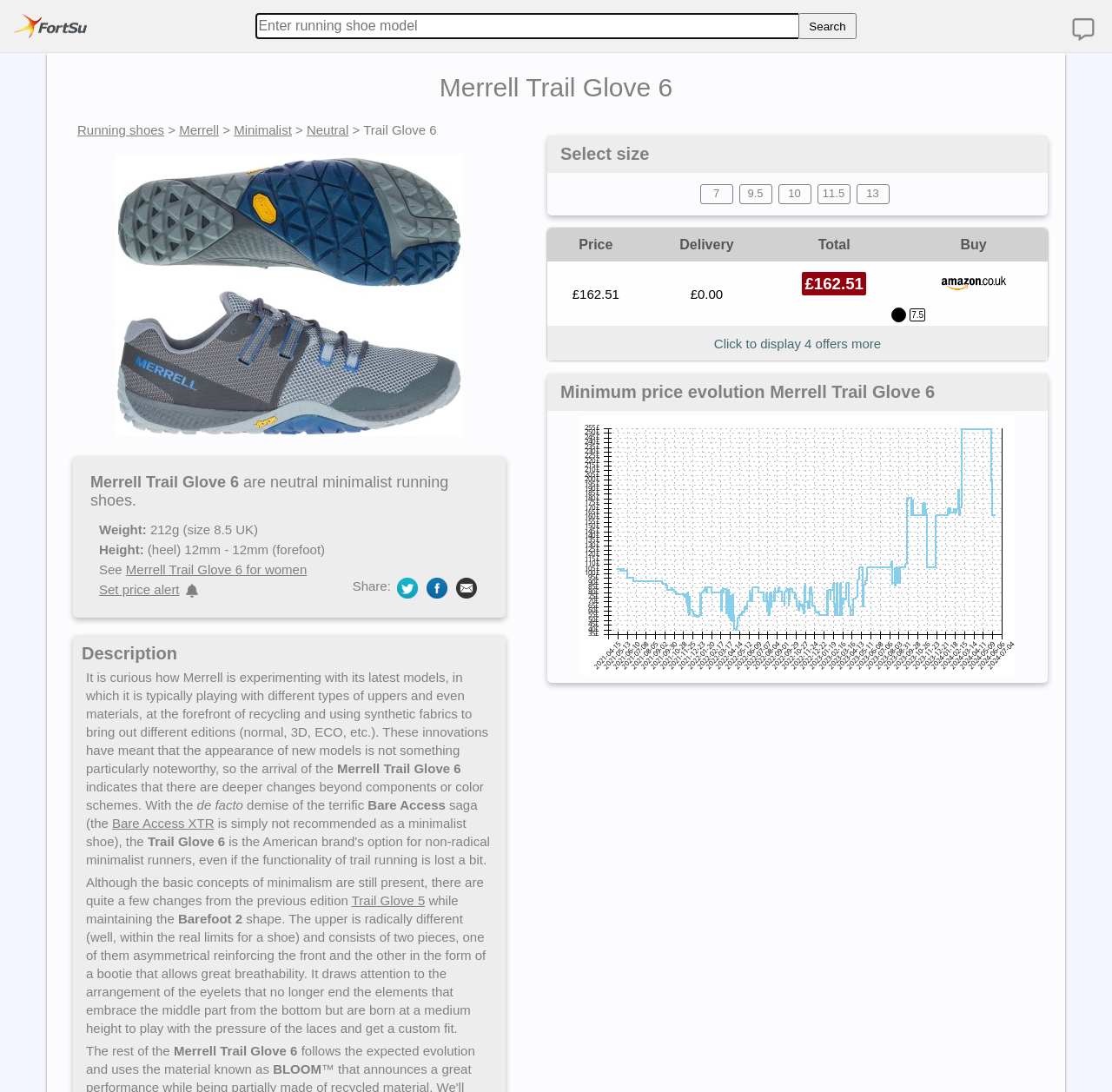Based on the image, please respond to the question with as much detail as possible:
What is the weight of Merrell Trail Glove 6?

The weight of Merrell Trail Glove 6 is mentioned in the webpage as 212g, which is specified for size 8.5 UK.